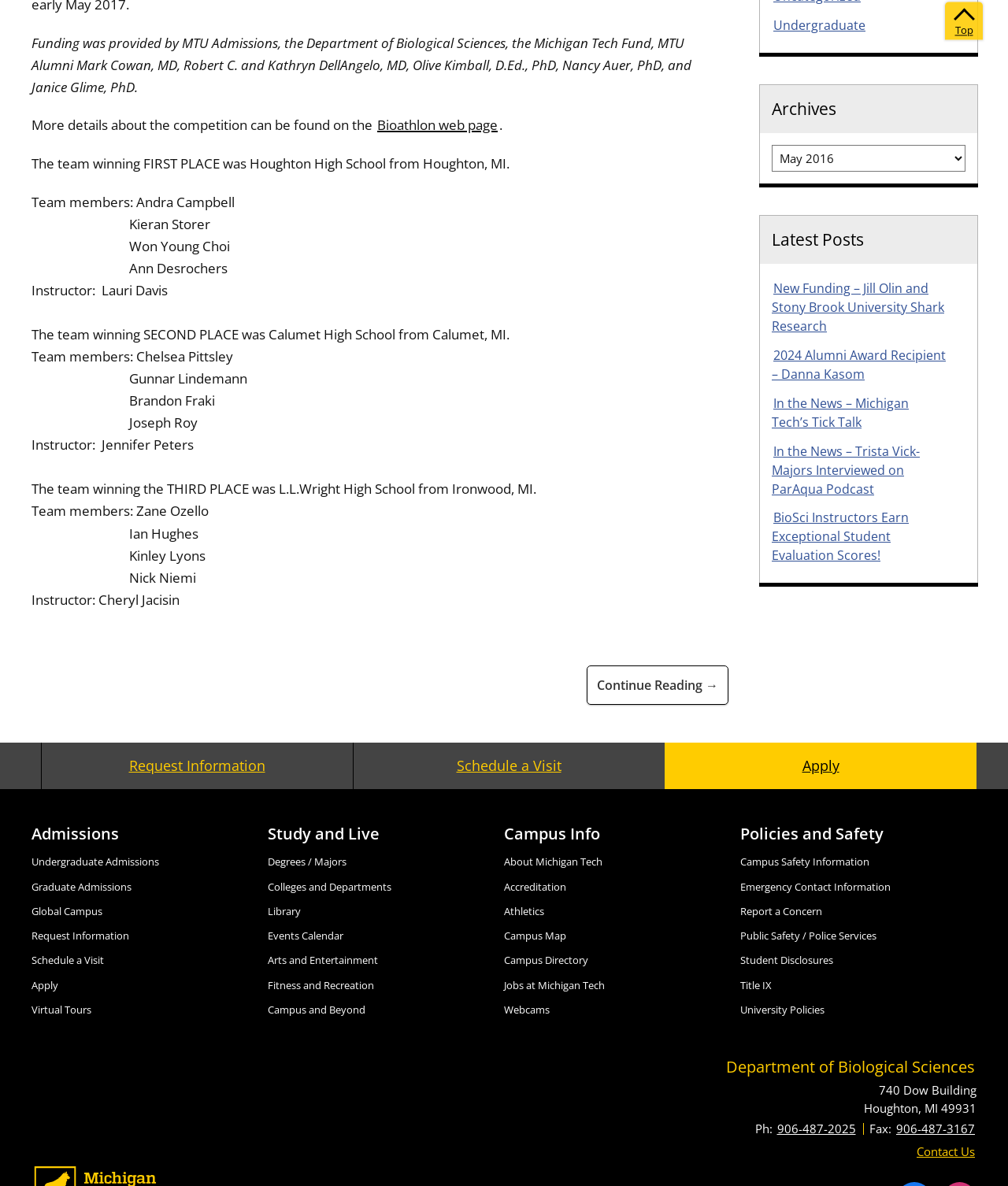Using the element description provided, determine the bounding box coordinates in the format (top-left x, top-left y, bottom-right x, bottom-right y). Ensure that all values are floating point numbers between 0 and 1. Element description: Contact Us

[0.908, 0.965, 0.969, 0.978]